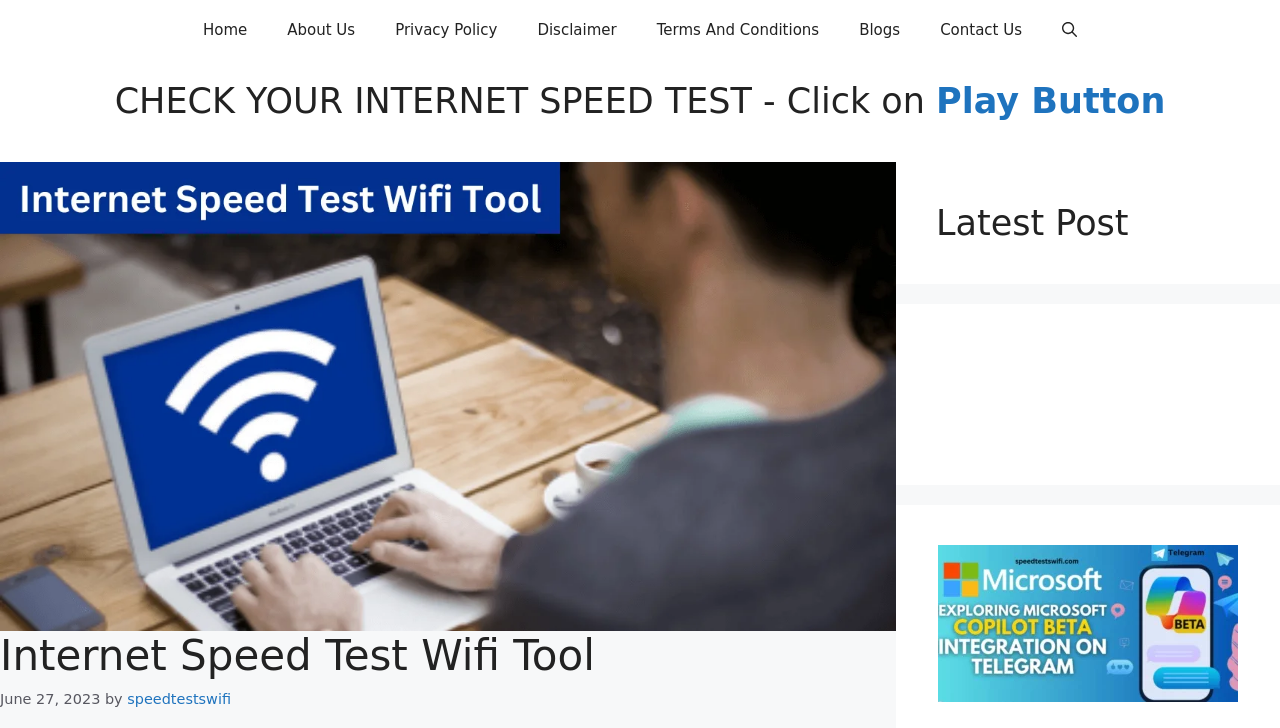Give a one-word or short-phrase answer to the following question: 
What is the primary navigation menu?

Home, About Us, etc.